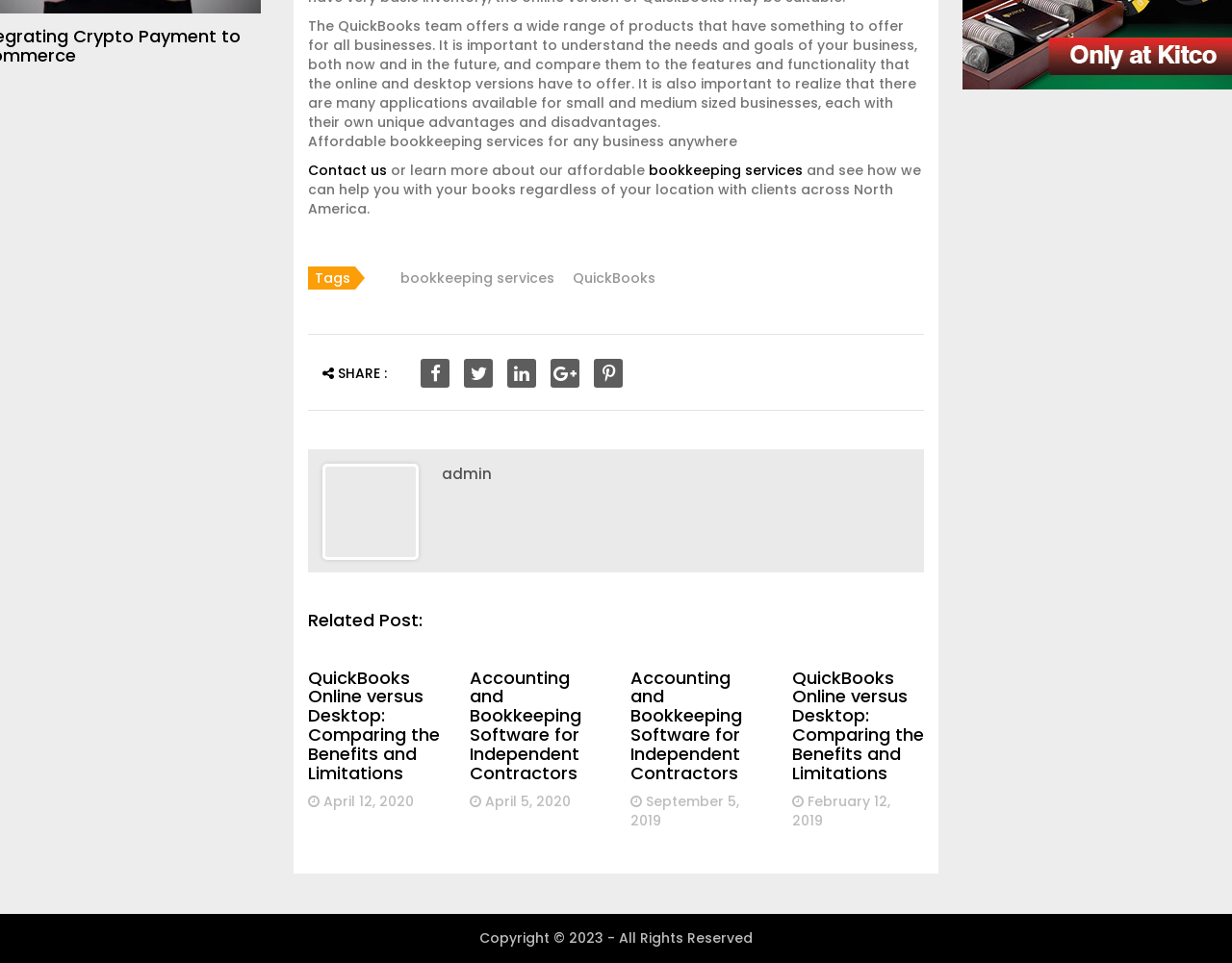Identify the bounding box coordinates of the region that should be clicked to execute the following instruction: "Read related post about QuickBooks Online versus Desktop".

[0.25, 0.691, 0.357, 0.815]